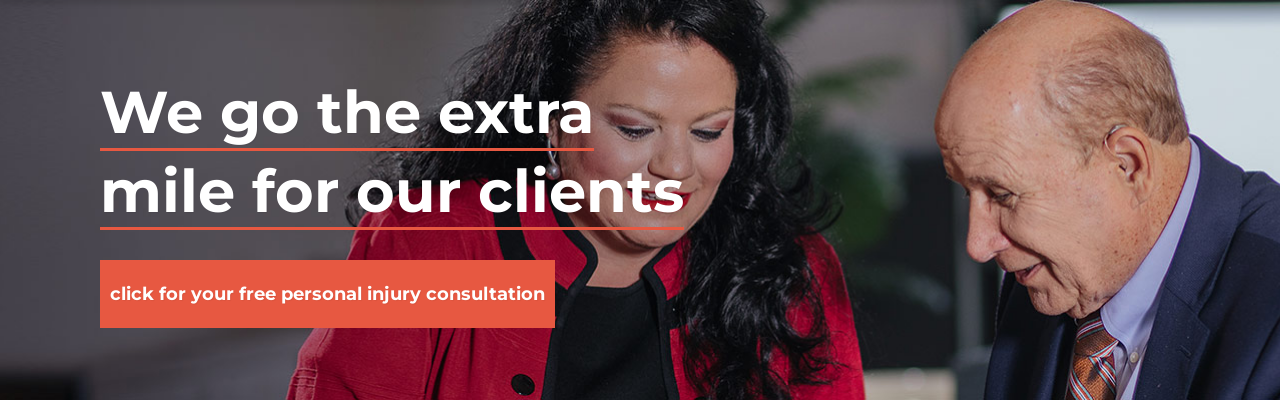What is the phrase displayed in bold text?
Based on the visual content, answer with a single word or a brief phrase.

We go the extra mile for our clients